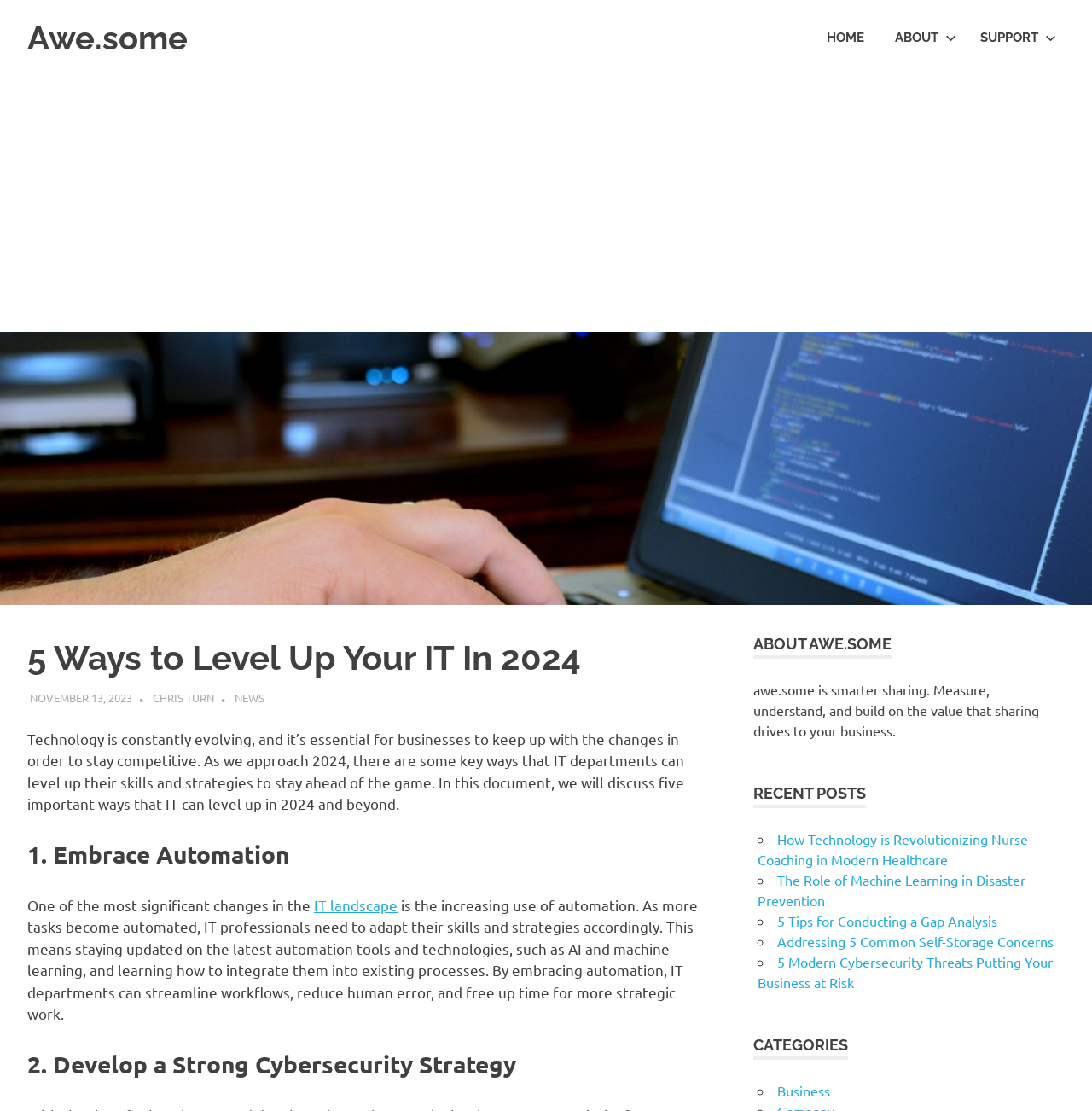What is the category of the article 'How Technology is Revolutionizing Nurse Coaching in Modern Healthcare'?
Use the information from the image to give a detailed answer to the question.

The article 'How Technology is Revolutionizing Nurse Coaching in Modern Healthcare' is listed under the 'RECENT POSTS' section, and its category can be determined by looking at the 'CATEGORIES' section, which lists 'Business' as one of the categories.